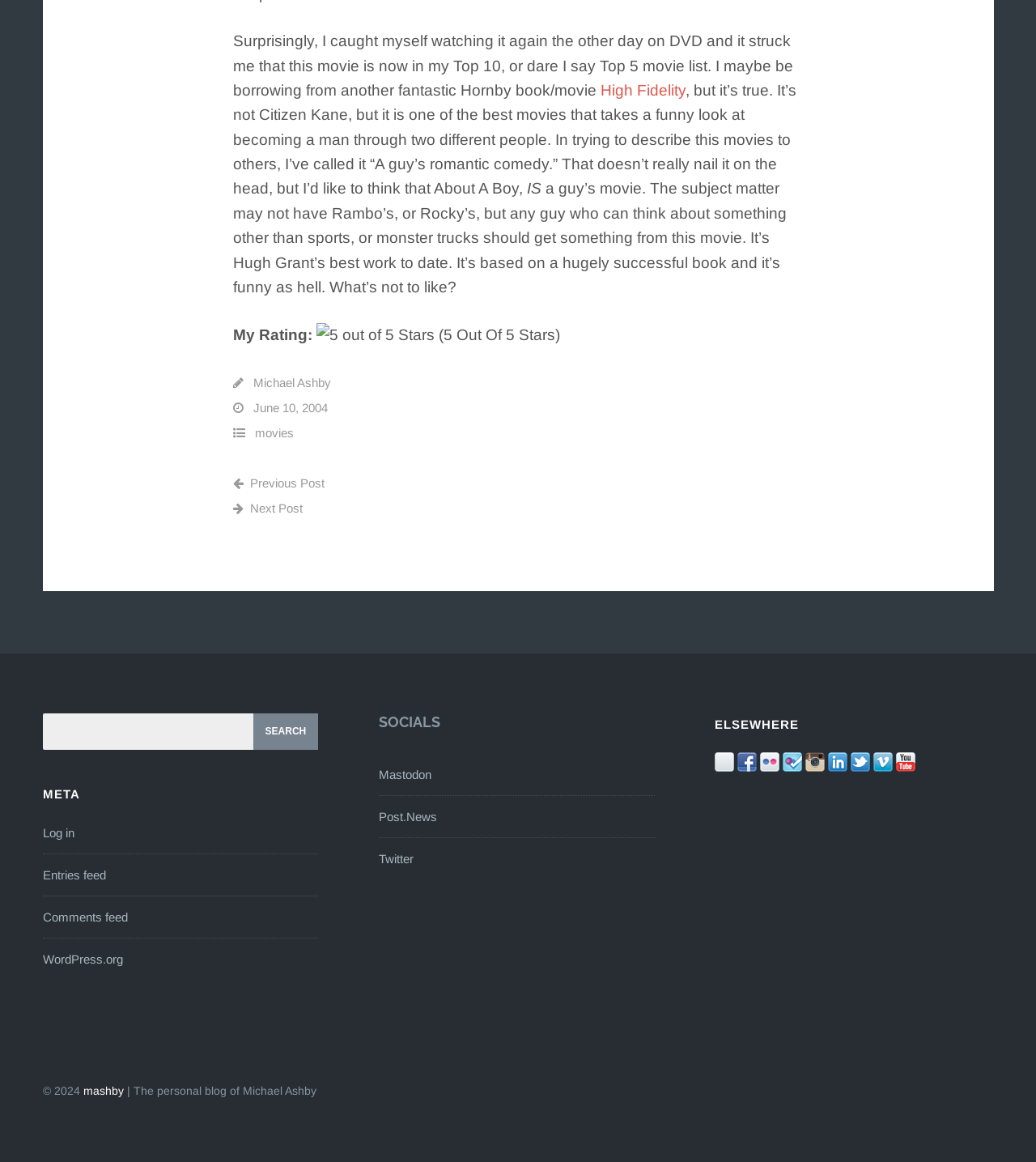Who wrote the book that the movie is based on?
Based on the content of the image, thoroughly explain and answer the question.

Although the author's name is not explicitly mentioned, the text mentions 'another fantastic Hornby book/movie', implying that the book is written by Nick Hornby.